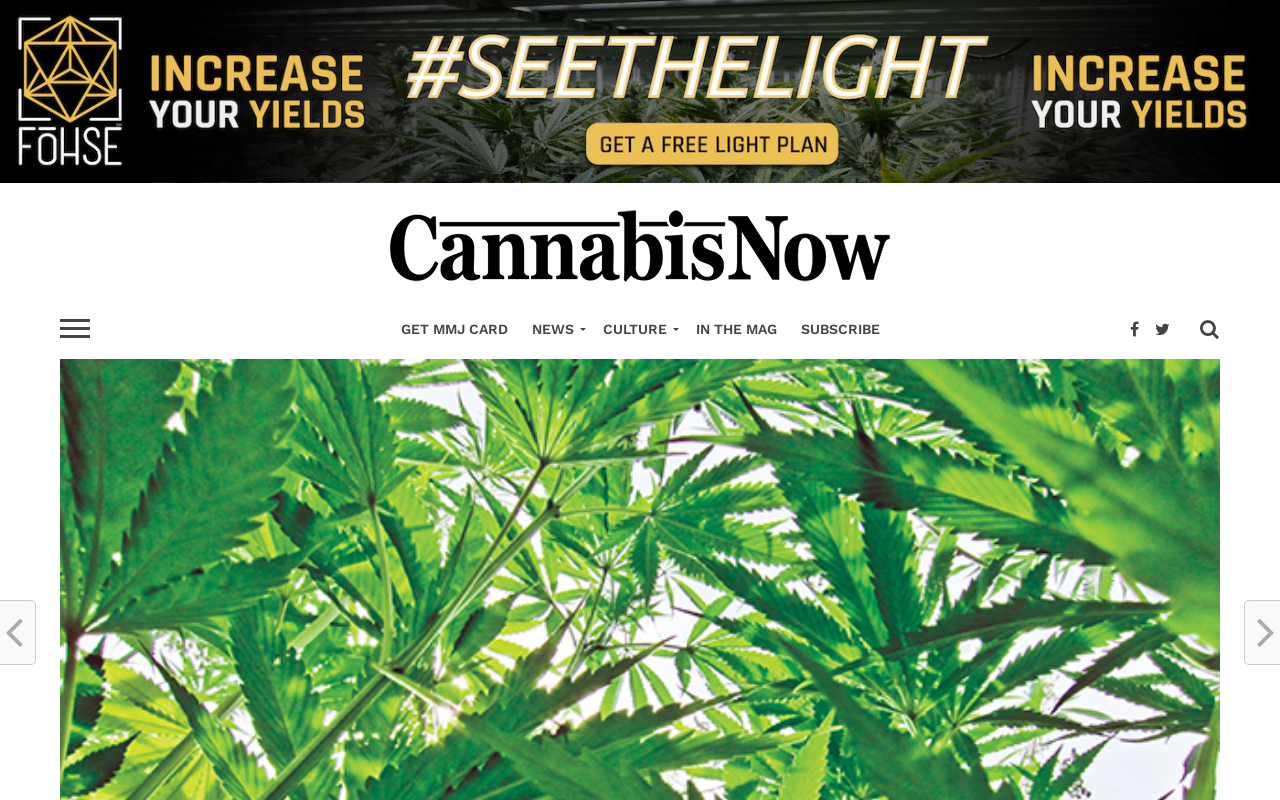Reply to the question with a single word or phrase:
What is the background image of the website?

Hemp-related image